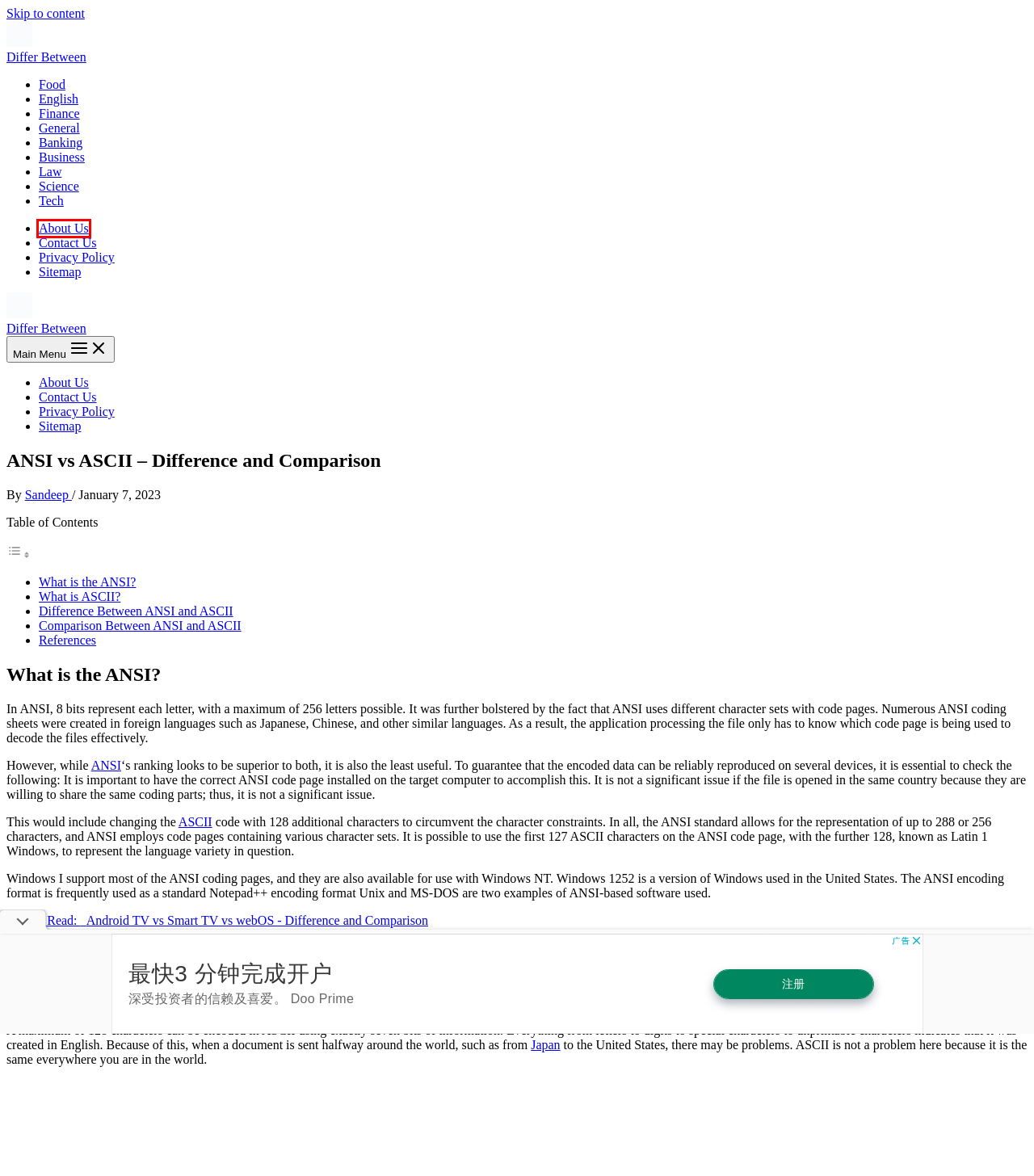Review the screenshot of a webpage which includes a red bounding box around an element. Select the description that best fits the new webpage once the element in the bounding box is clicked. Here are the candidates:
A. Food - Differ Between
B. Contact Us - Differ Between
C. Banking - Differ Between
D. Law - Differ Between
E. About Us - Differ Between
F. Privacy Policy - Differ Between
G. General - Differ Between
H. Science - Differ Between

E